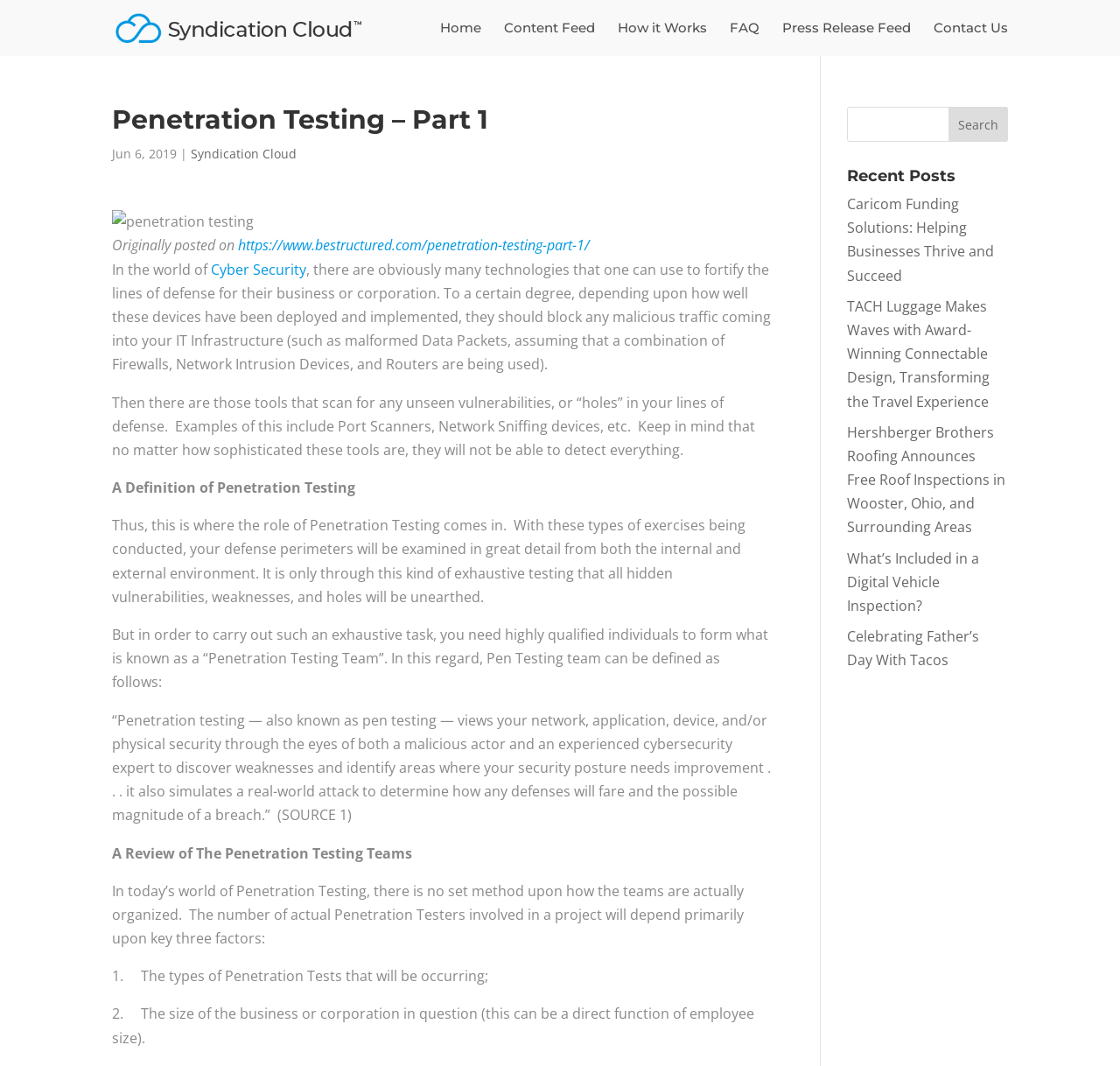Locate the bounding box coordinates of the clickable region necessary to complete the following instruction: "Check the 'Recent Posts'". Provide the coordinates in the format of four float numbers between 0 and 1, i.e., [left, top, right, bottom].

[0.756, 0.158, 0.9, 0.181]